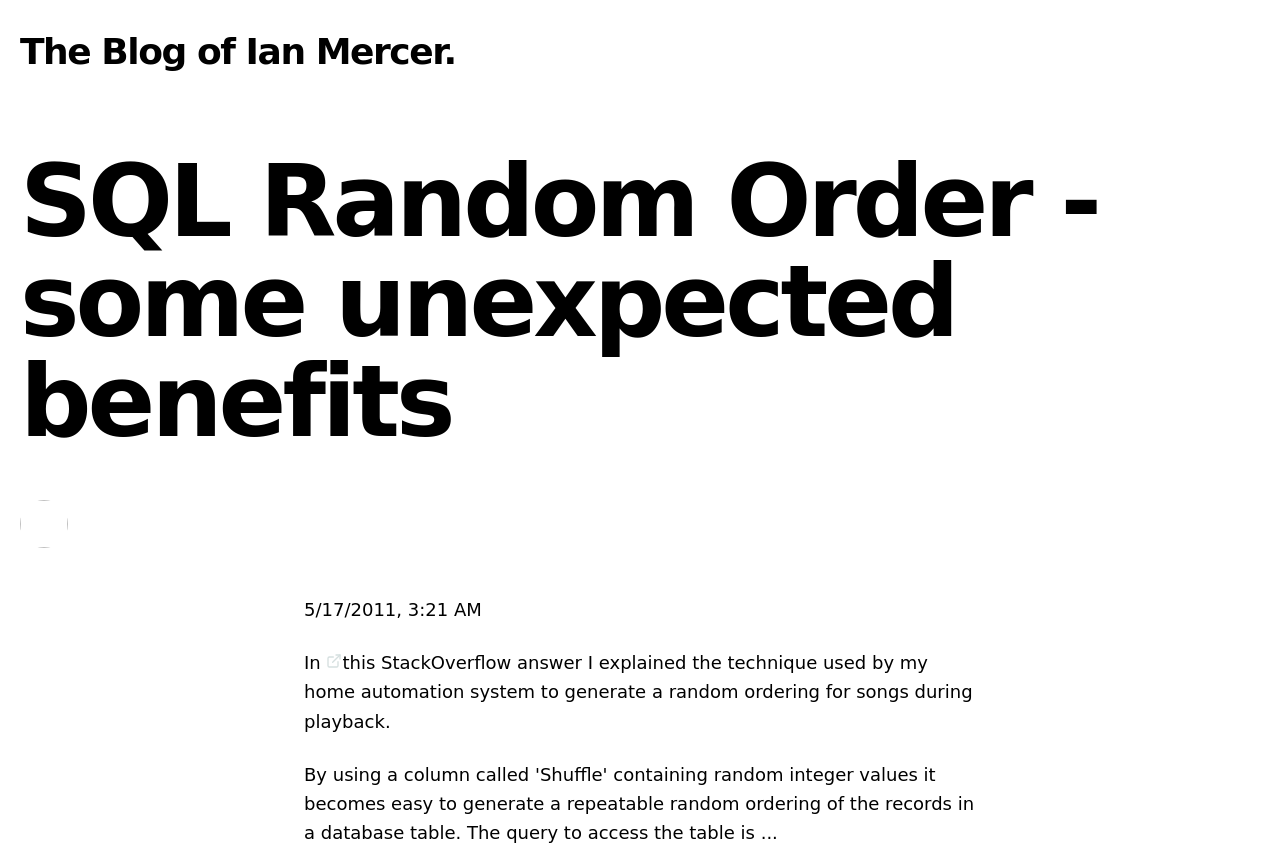What is the image in the blog post?
Please look at the screenshot and answer using one word or phrase.

Unknown